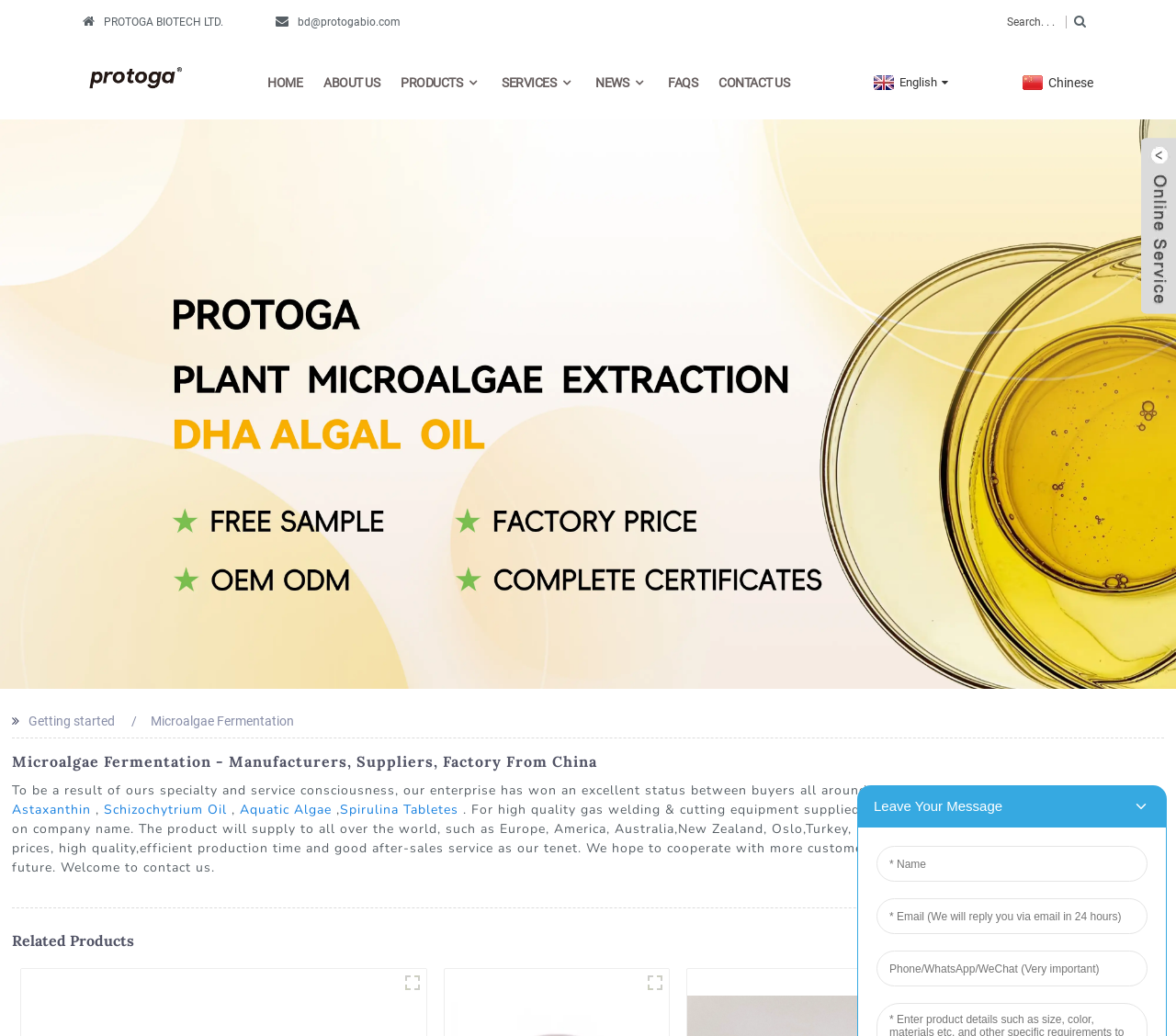Please specify the bounding box coordinates of the clickable region to carry out the following instruction: "View products". The coordinates should be four float numbers between 0 and 1, in the format [left, top, right, bottom].

[0.341, 0.044, 0.409, 0.115]